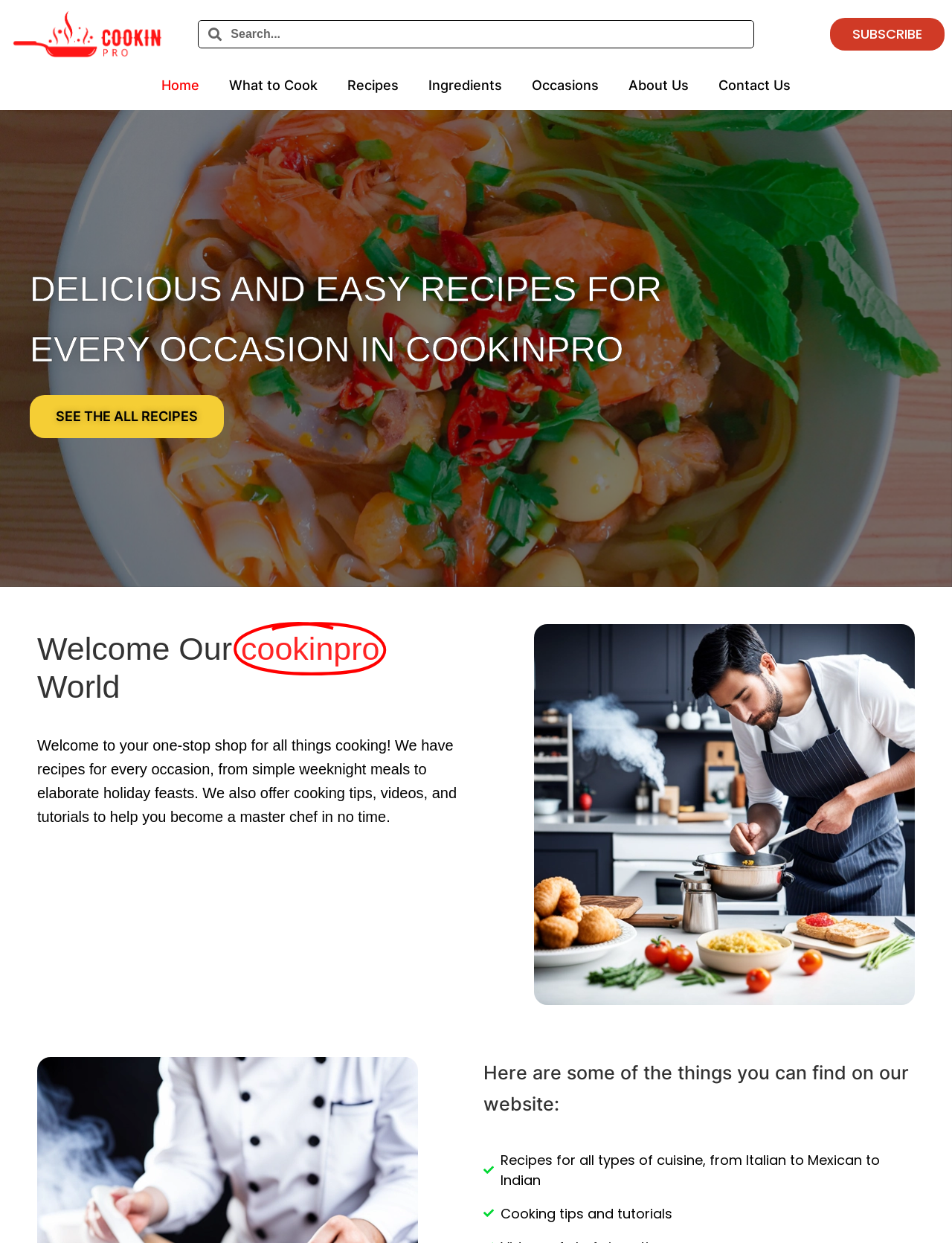Locate the bounding box coordinates of the element I should click to achieve the following instruction: "Subscribe to the newsletter".

[0.872, 0.014, 0.992, 0.041]